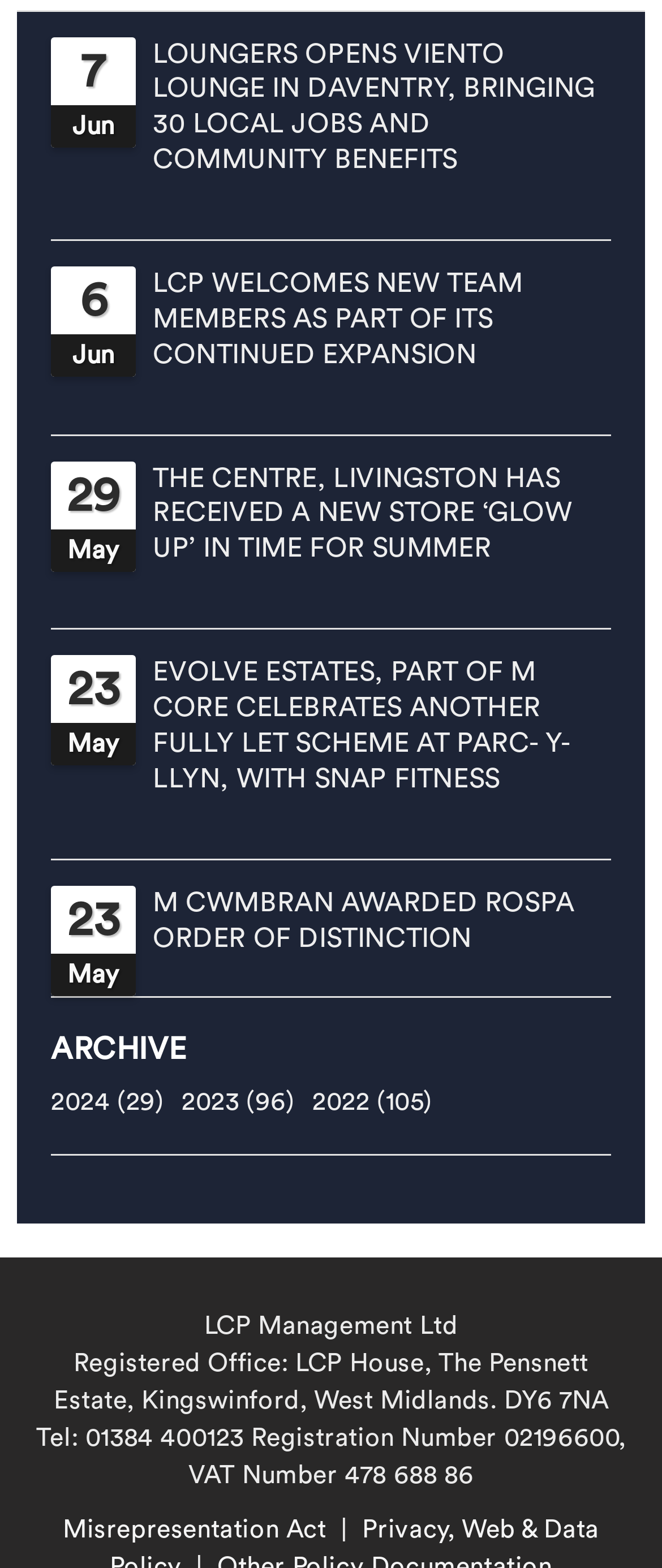Use the details in the image to answer the question thoroughly: 
How many local jobs were brought by Loungers Opens Viento Lounge in Daventry?

According to the heading 'LOUNGERS OPENS VIENTO LOUNGE IN DAVENTRY, BRINGING 30 LOCAL JOBS AND COMMUNITY BENEFITS', Loungers Opens Viento Lounge in Daventry brought 30 local jobs.